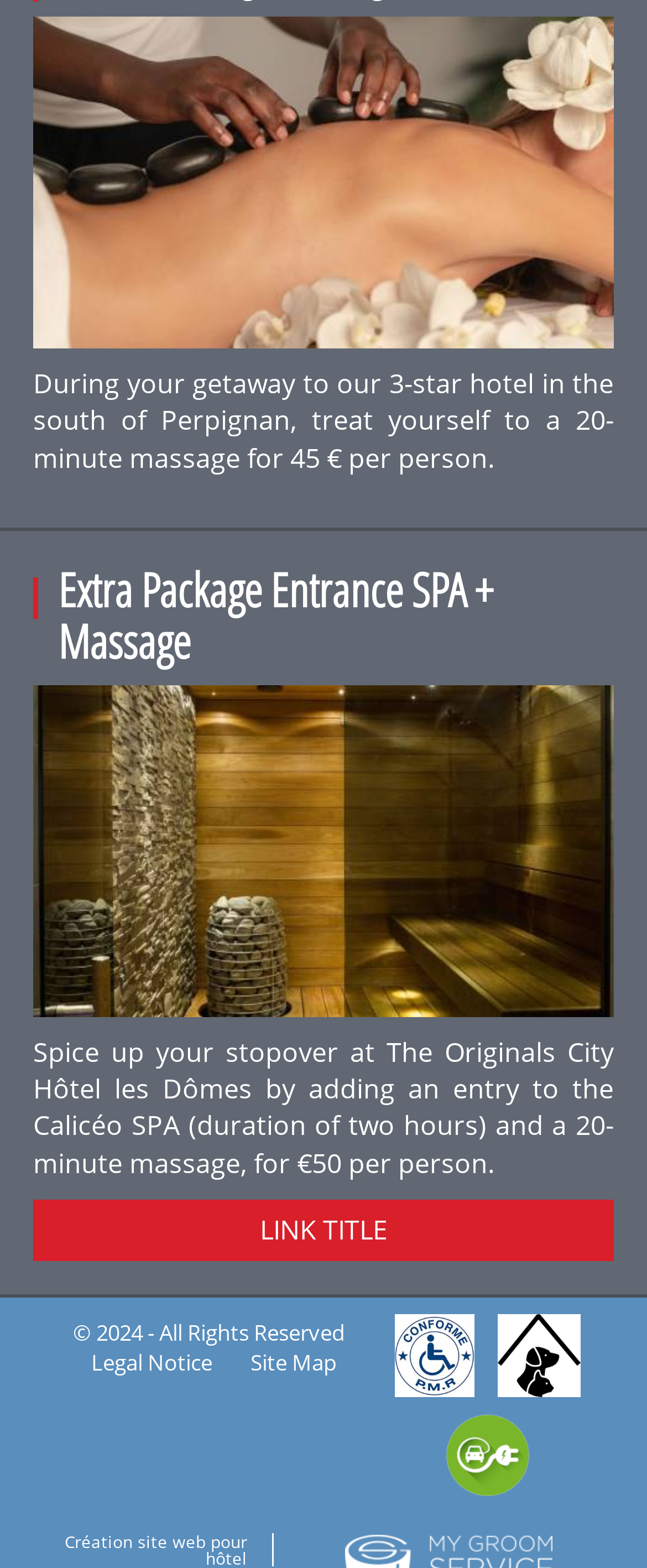What is the duration of the Calicéo SPA entry?
Answer the question with as much detail as you can, using the image as a reference.

The answer can be found in the StaticText element with the text 'Spice up your stopover at The Originals City Hôtel les Dômes by adding an entry to the Calicéo SPA (duration of two hours) and a 20-minute massage, for €50 per person.'